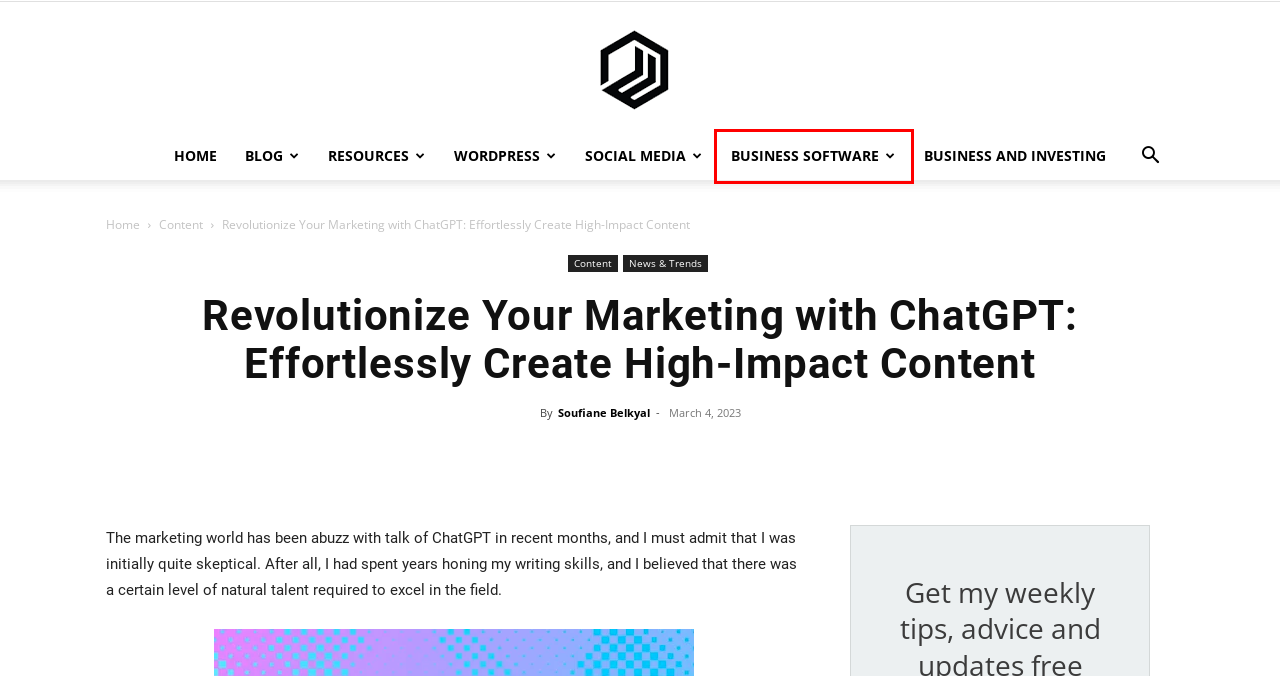You have a screenshot showing a webpage with a red bounding box highlighting an element. Choose the webpage description that best fits the new webpage after clicking the highlighted element. The descriptions are:
A. Content Marketing : Search Engine Spot | S.E.S ©
B. Digital Marketing Tools, Resources & Solutions | S.E.S ©
C. Search Engine Spot - SEO, Content Marketing, Social Media Tools
D. Business & Investing Insights | Expert Tips, Strategies, and Analysis | S.E.S ©
E. Find the perfect theme and plugin for your WordPress website| S.E.S ©
F. Search Engine Spot - SEO, News and Inbound Marketing Blog | S.E.S ©
G. The Best Social Media Marketing Blog & Tools | S.E.S ©
H. The best marketing software and tools | S.E.S ©

H